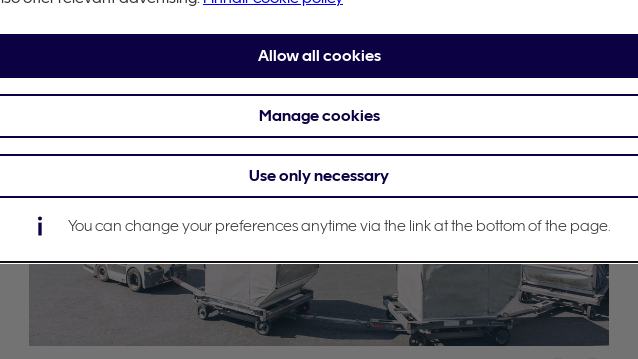Can you give a detailed response to the following question using the information from the image? What type of items are being transported?

The caption specifically mentions that the cargo containers play a crucial role in the air transport of goods, including essential items like vaccines, especially amid the COVID-19 pandemic, indicating the type of items being transported.